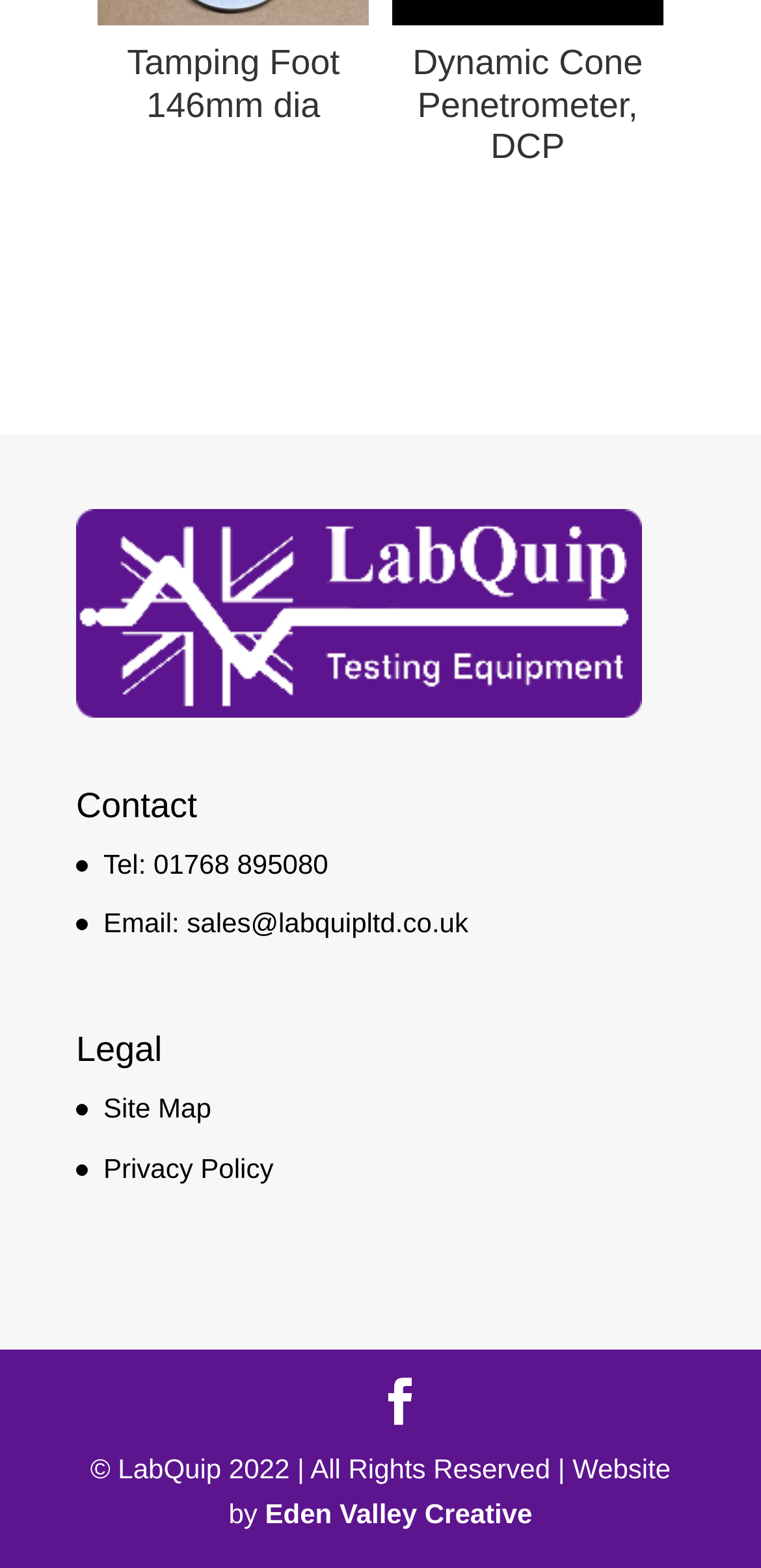Given the description of the UI element: "alt="Contact LabQuip"", predict the bounding box coordinates in the form of [left, top, right, bottom], with each value being a float between 0 and 1.

[0.1, 0.431, 0.844, 0.451]